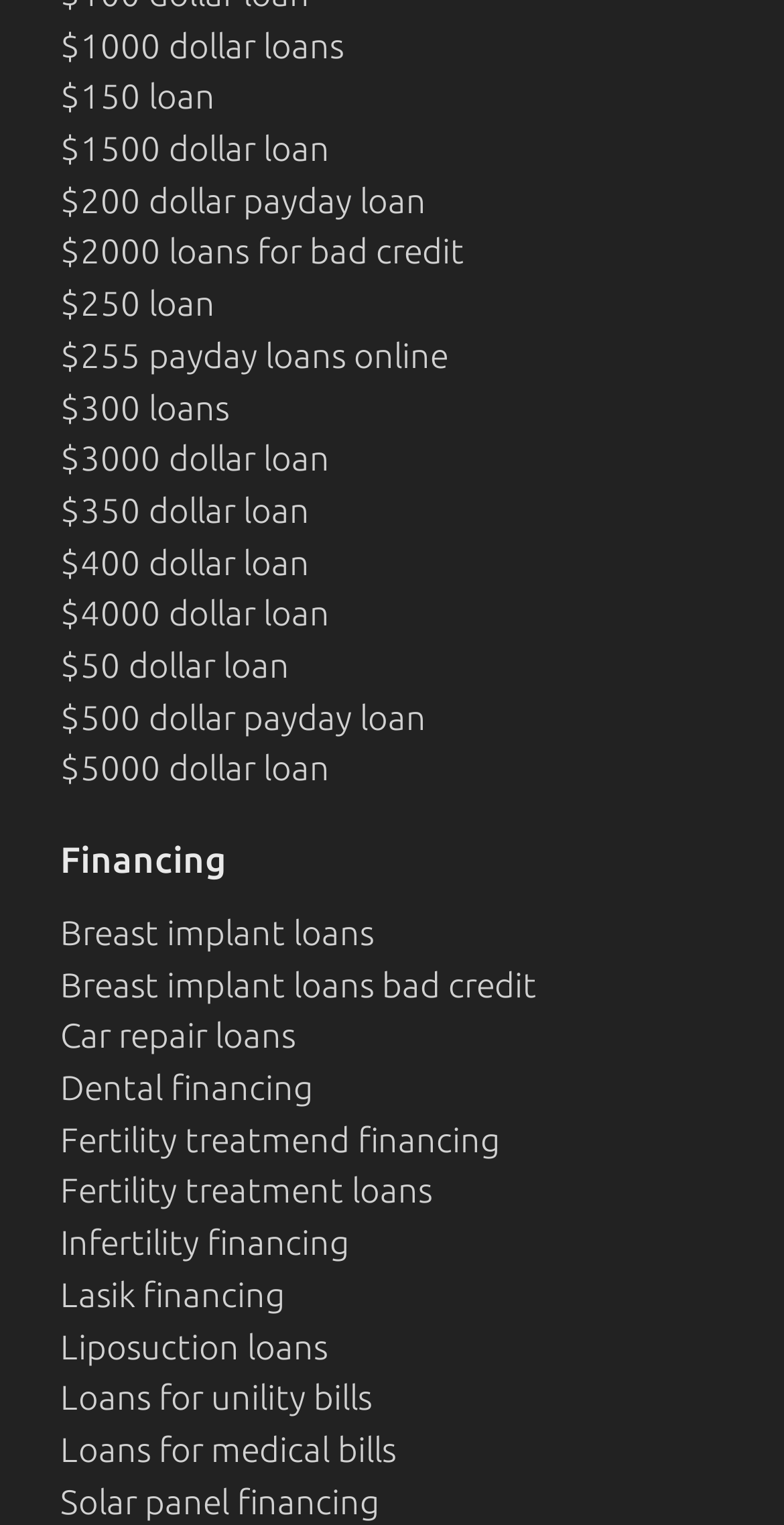Are there financing options for non-medical purposes?
Offer a detailed and exhaustive answer to the question.

In addition to medical financing options, the webpage also provides links to loans for non-medical purposes such as car repair and utility bills, suggesting that financing options are available for a range of purposes.